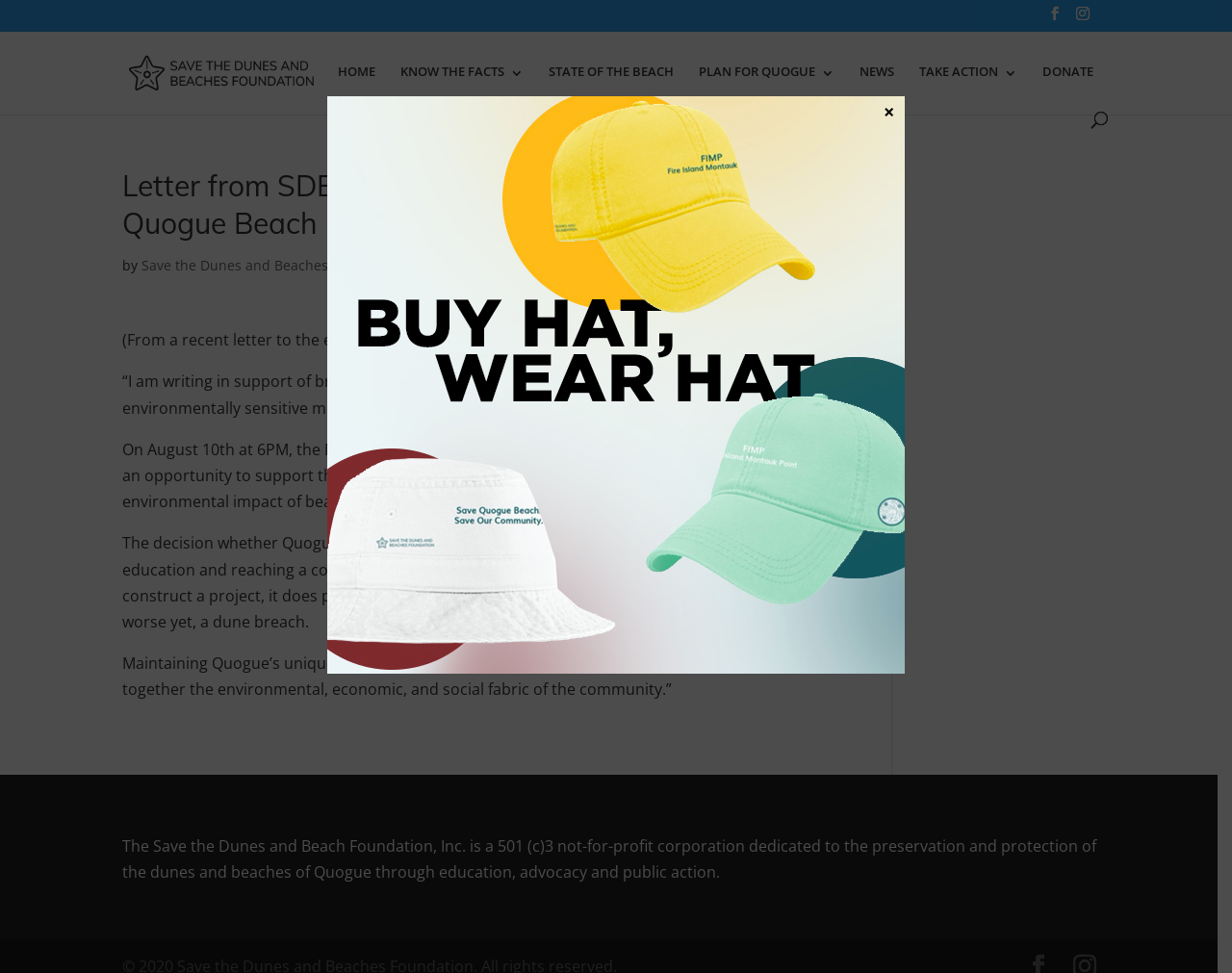Review the image closely and give a comprehensive answer to the question: What is the name of the organization?

I found the answer by looking at the top-left corner of the webpage, where the organization's name is displayed prominently.